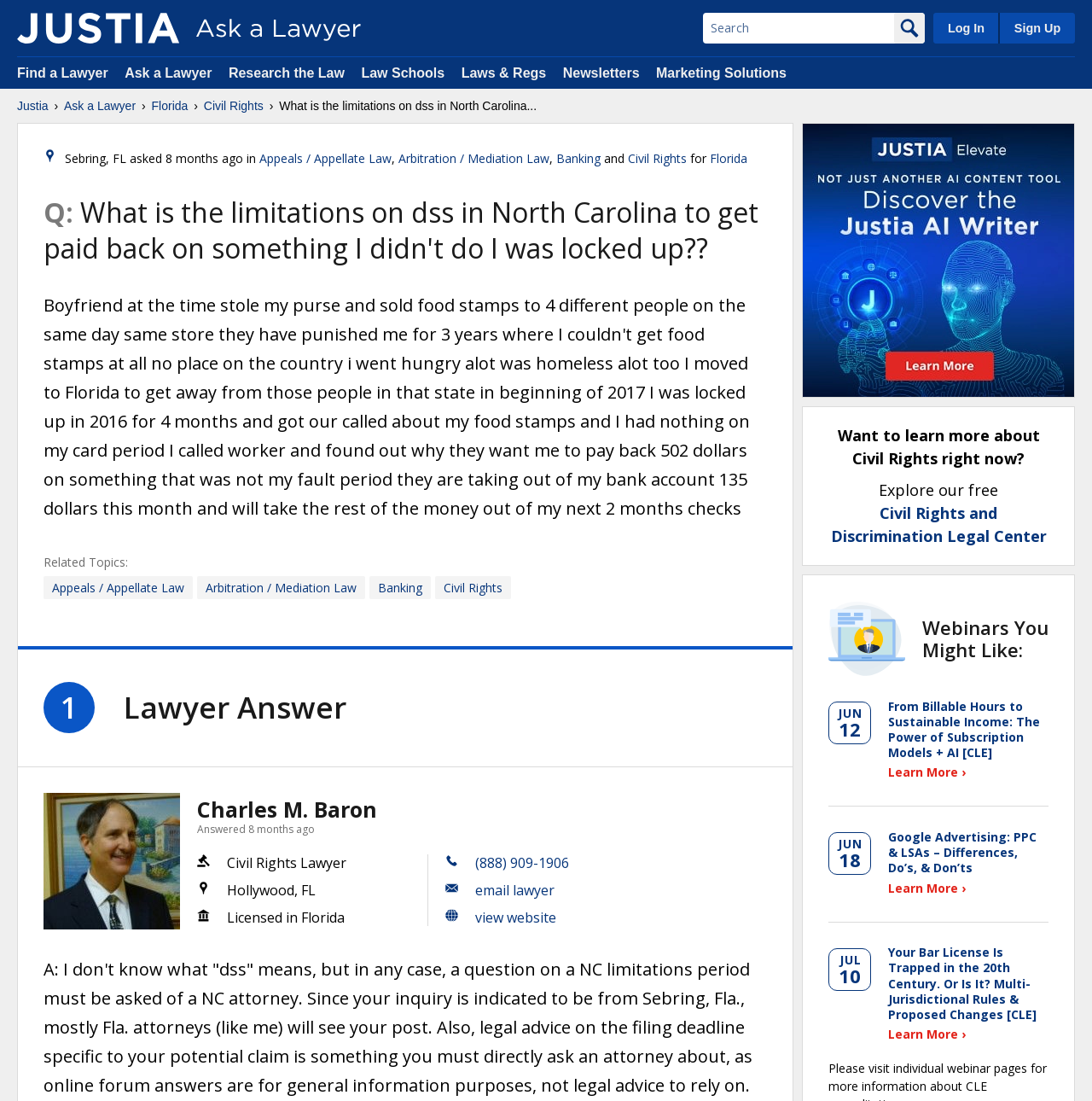Find the bounding box coordinates of the element I should click to carry out the following instruction: "Learn more about Civil Rights".

[0.761, 0.457, 0.958, 0.496]